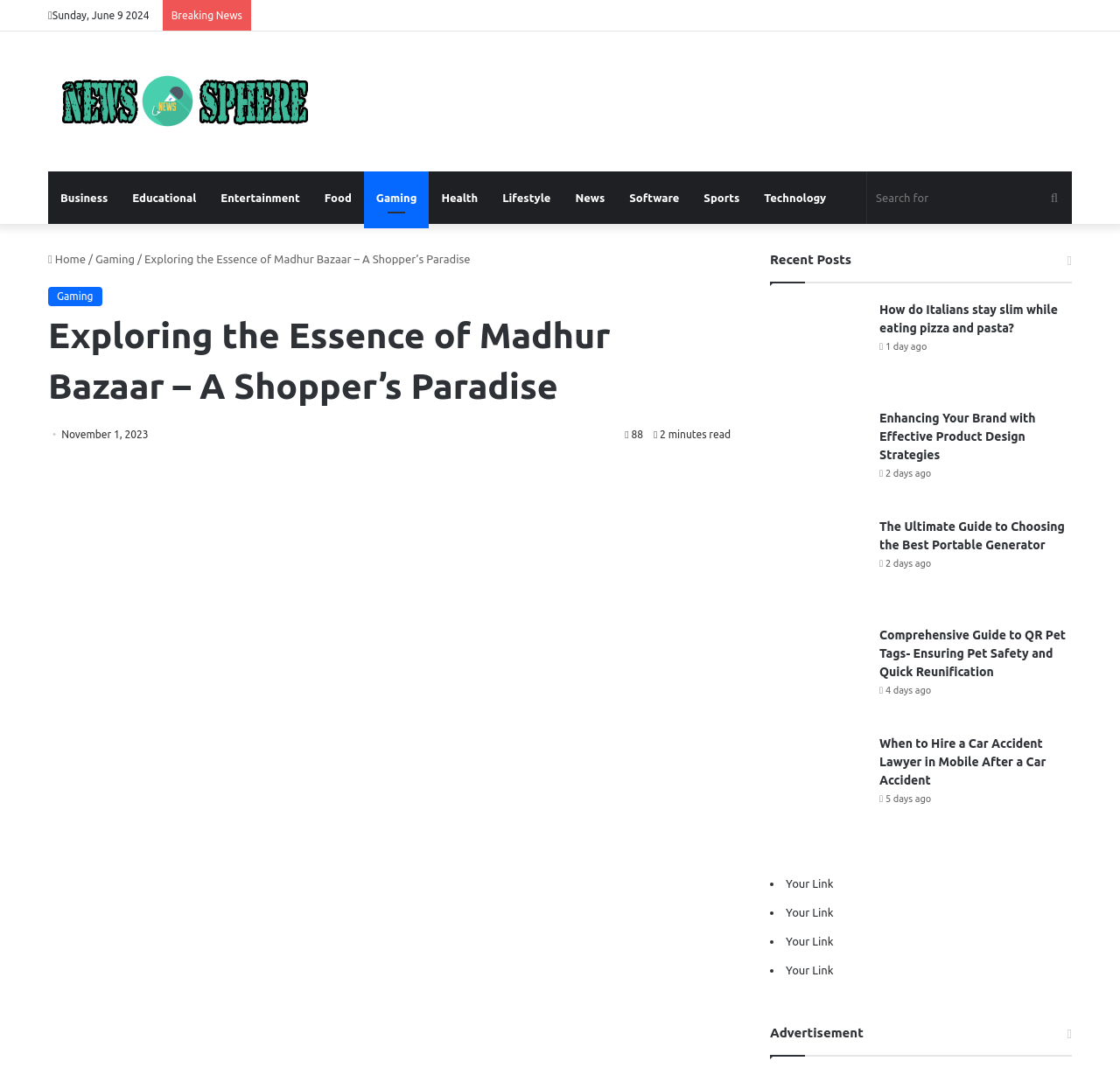Identify the bounding box coordinates of the region I need to click to complete this instruction: "Read the article about Italians staying slim".

[0.688, 0.282, 0.773, 0.372]